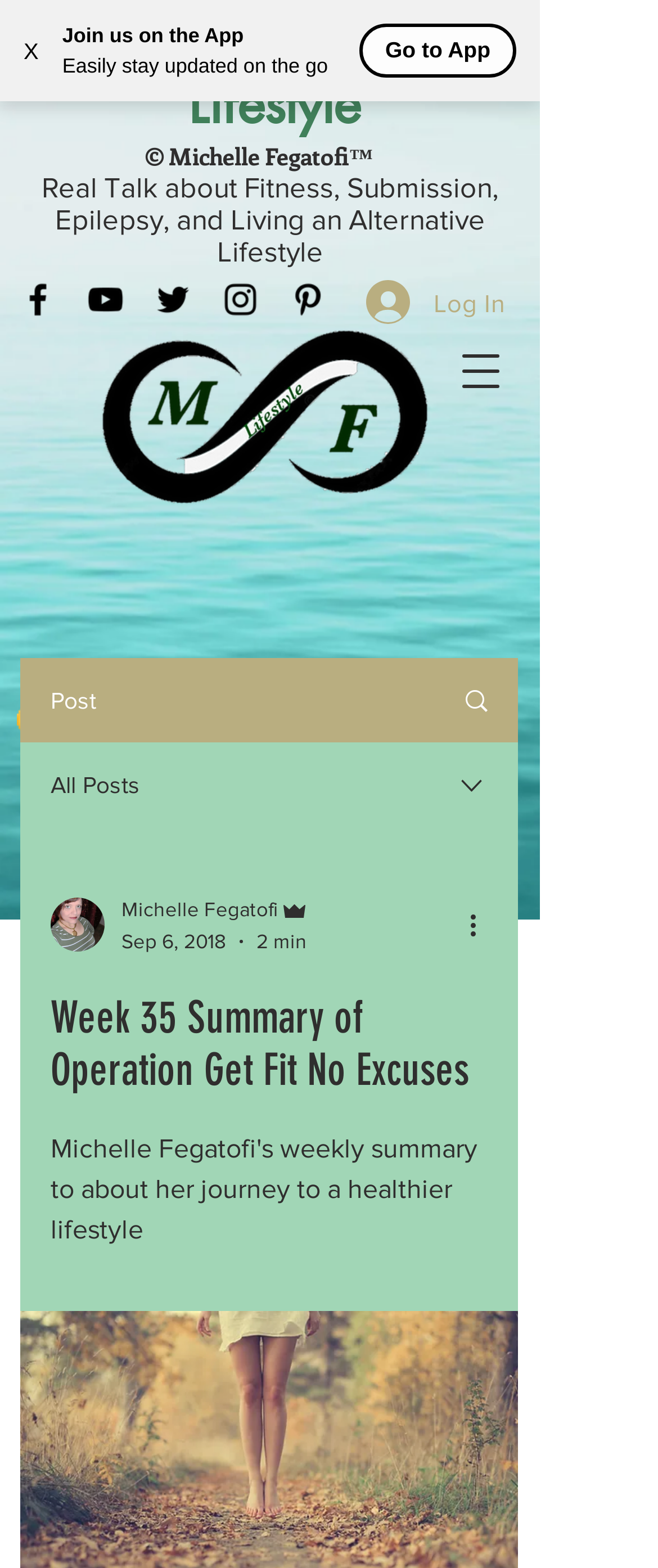Please locate the bounding box coordinates of the region I need to click to follow this instruction: "Open navigation menu".

[0.667, 0.21, 0.795, 0.264]